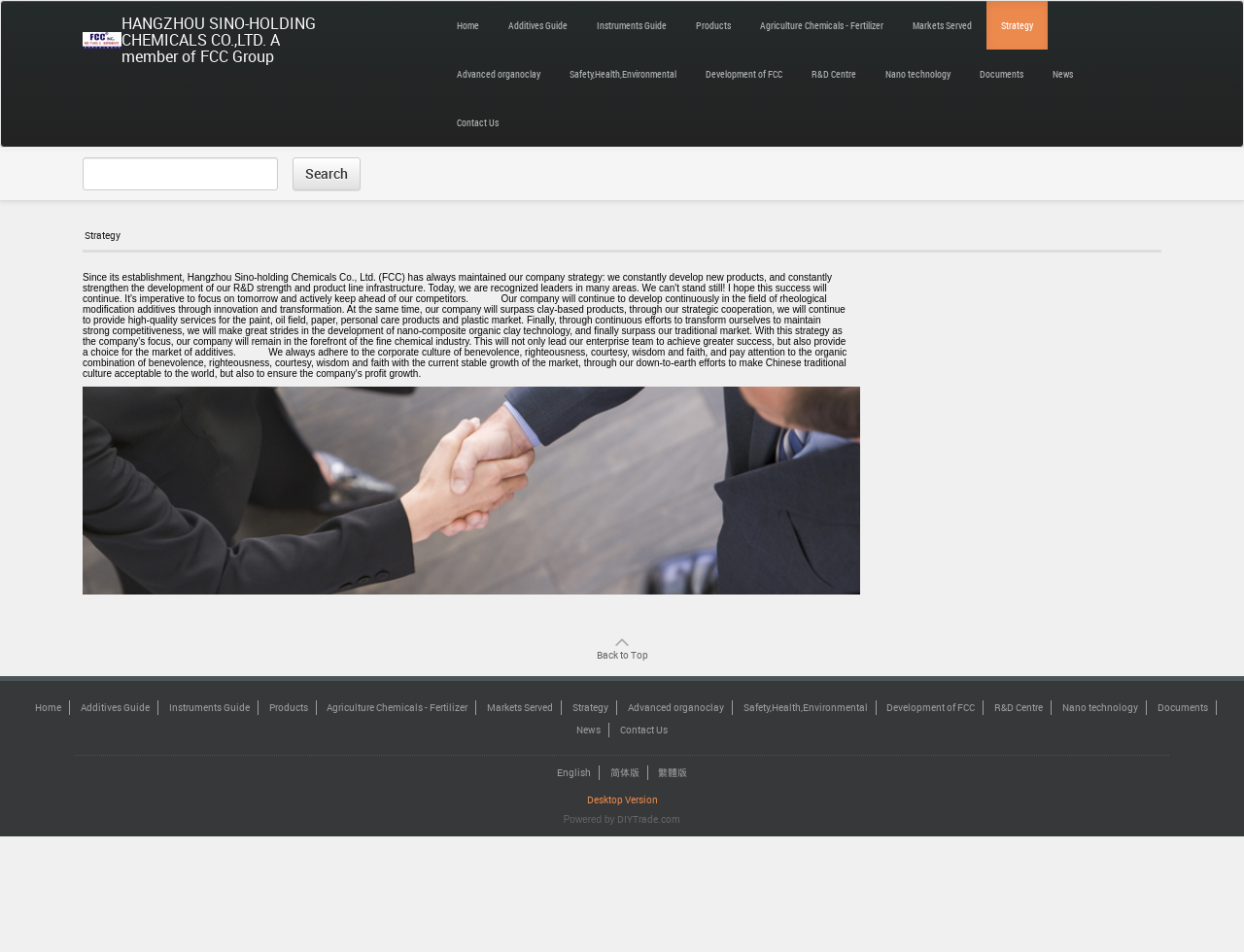How many main categories are there in the top navigation menu?
Refer to the image and offer an in-depth and detailed answer to the question.

The top navigation menu has links to 'Home', 'Additives Guide', 'Instruments Guide', 'Products', 'Markets Served', and 'Strategy', which are the main categories.